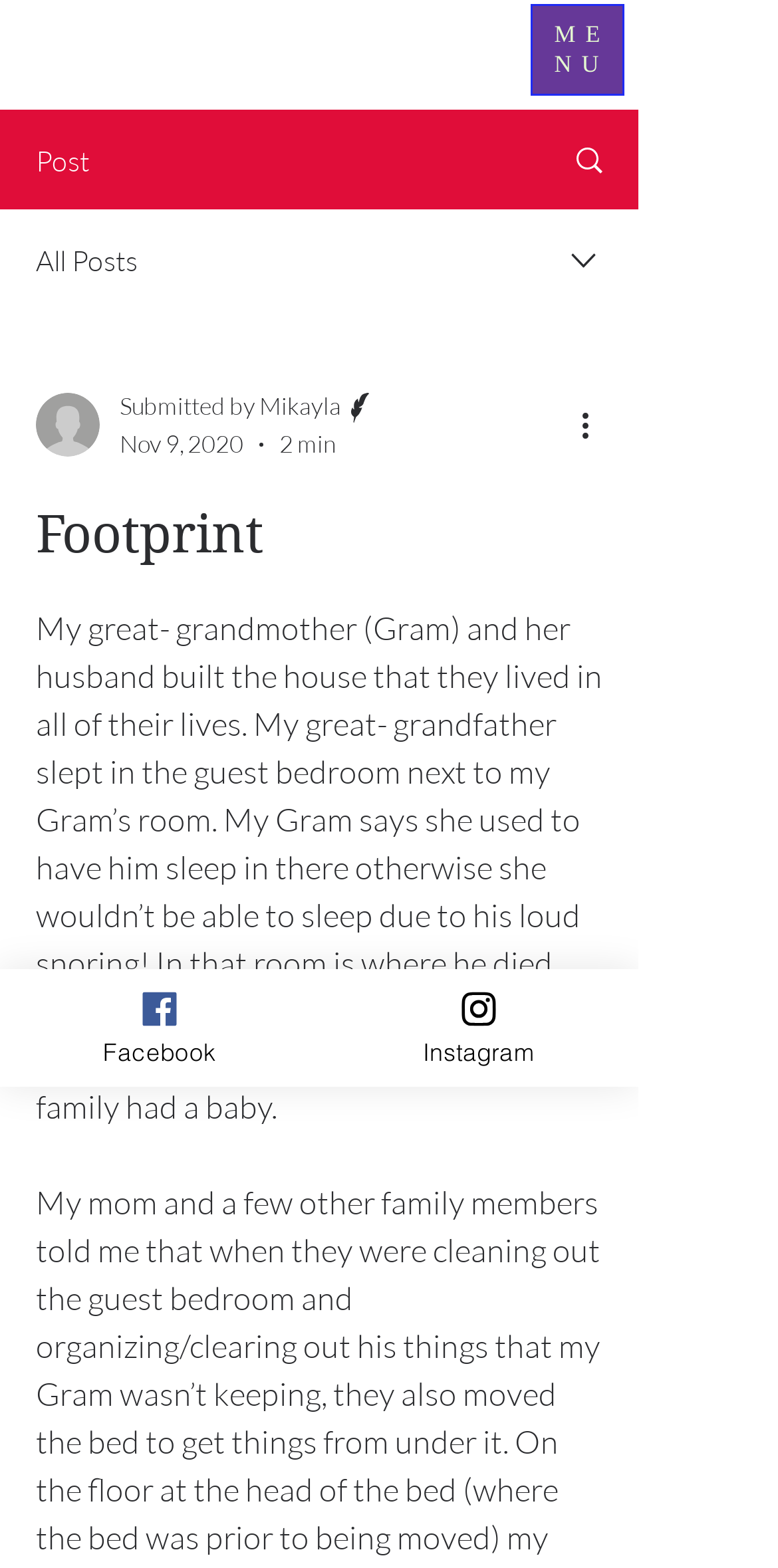Identify the bounding box coordinates of the region I need to click to complete this instruction: "Visit Facebook".

[0.0, 0.618, 0.41, 0.693]